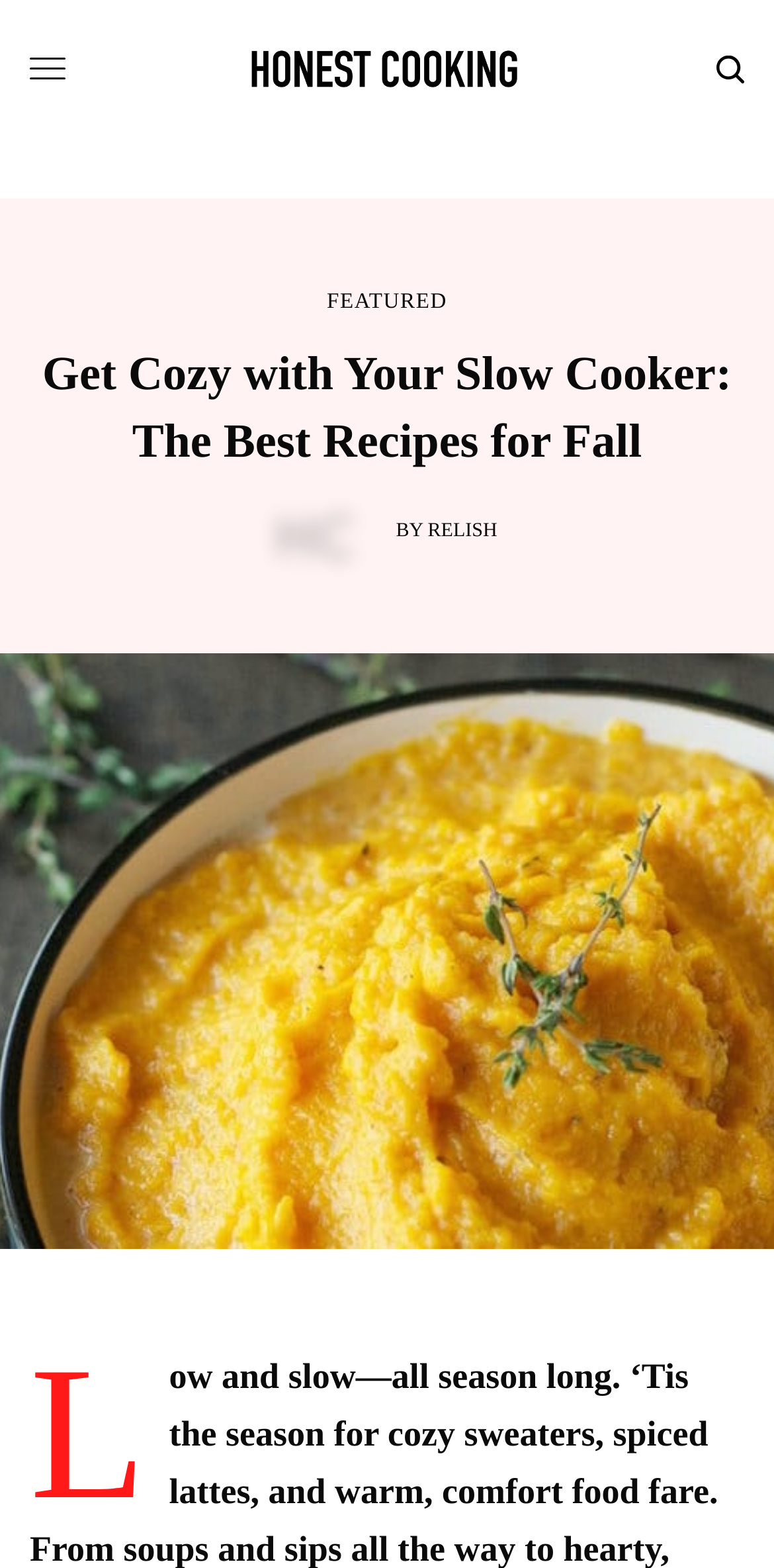Please provide the main heading of the webpage content.

Get Cozy with Your Slow Cooker: The Best Recipes for Fall